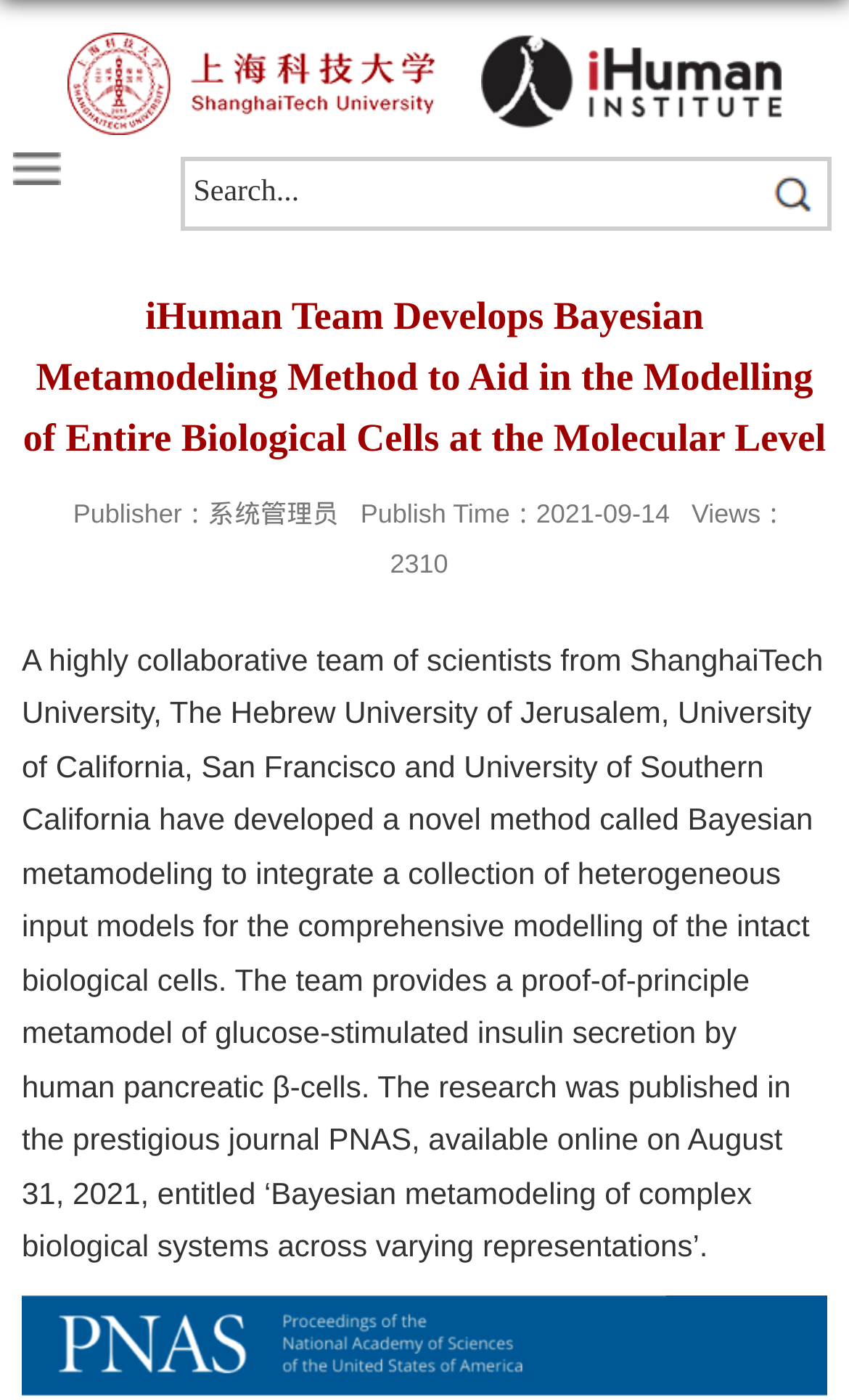Locate the primary headline on the webpage and provide its text.

iHuman Team Develops Bayesian Metamodeling Method to Aid in the Modelling of Entire Biological Cells at the Molecular Level